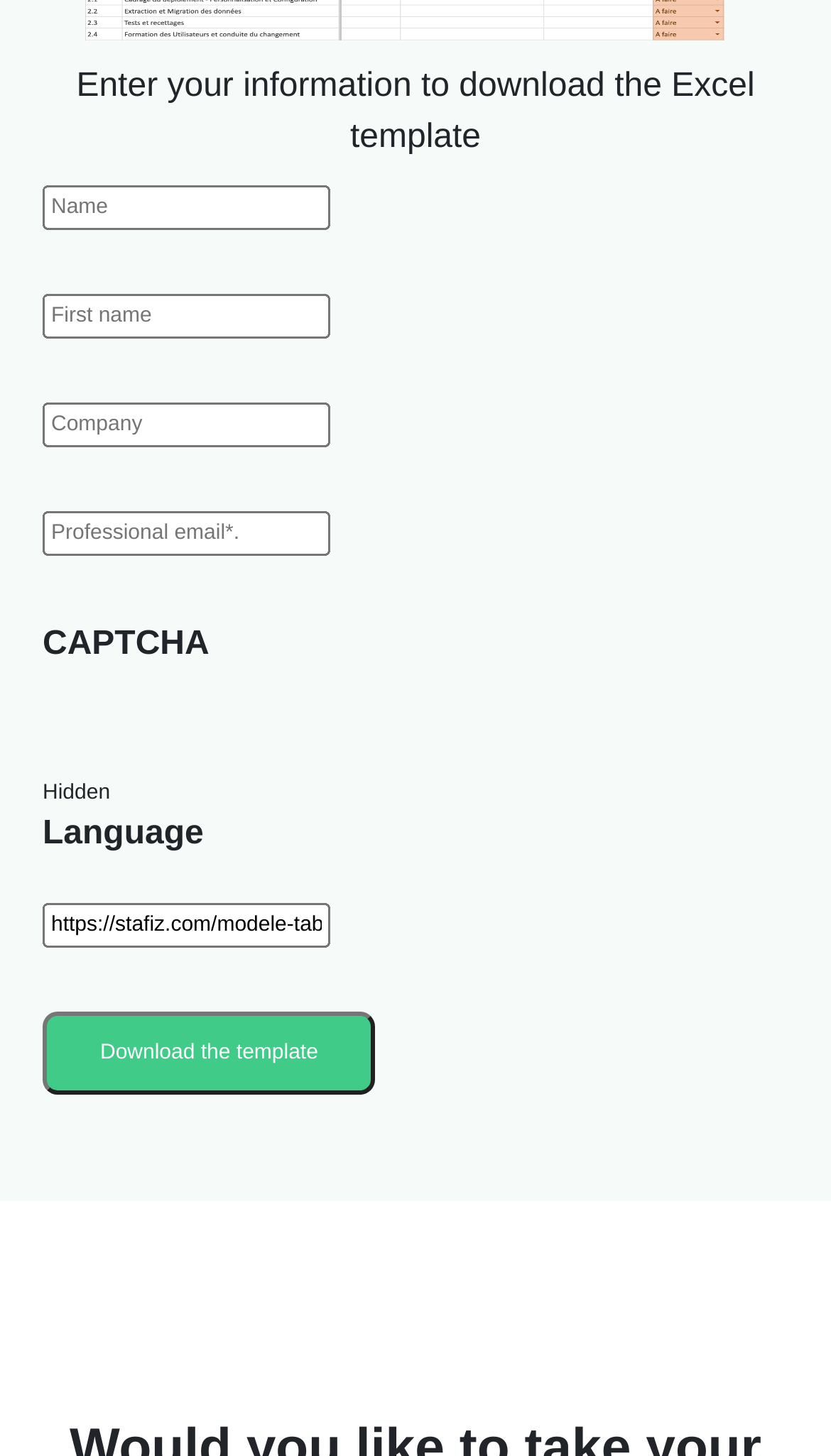What is the purpose of the 'CAPTCHA' section?
Answer the question with a thorough and detailed explanation.

The 'CAPTCHA' section is likely used to verify that the user is a human and not a bot, as it is a common security measure used on web forms to prevent automated submissions.